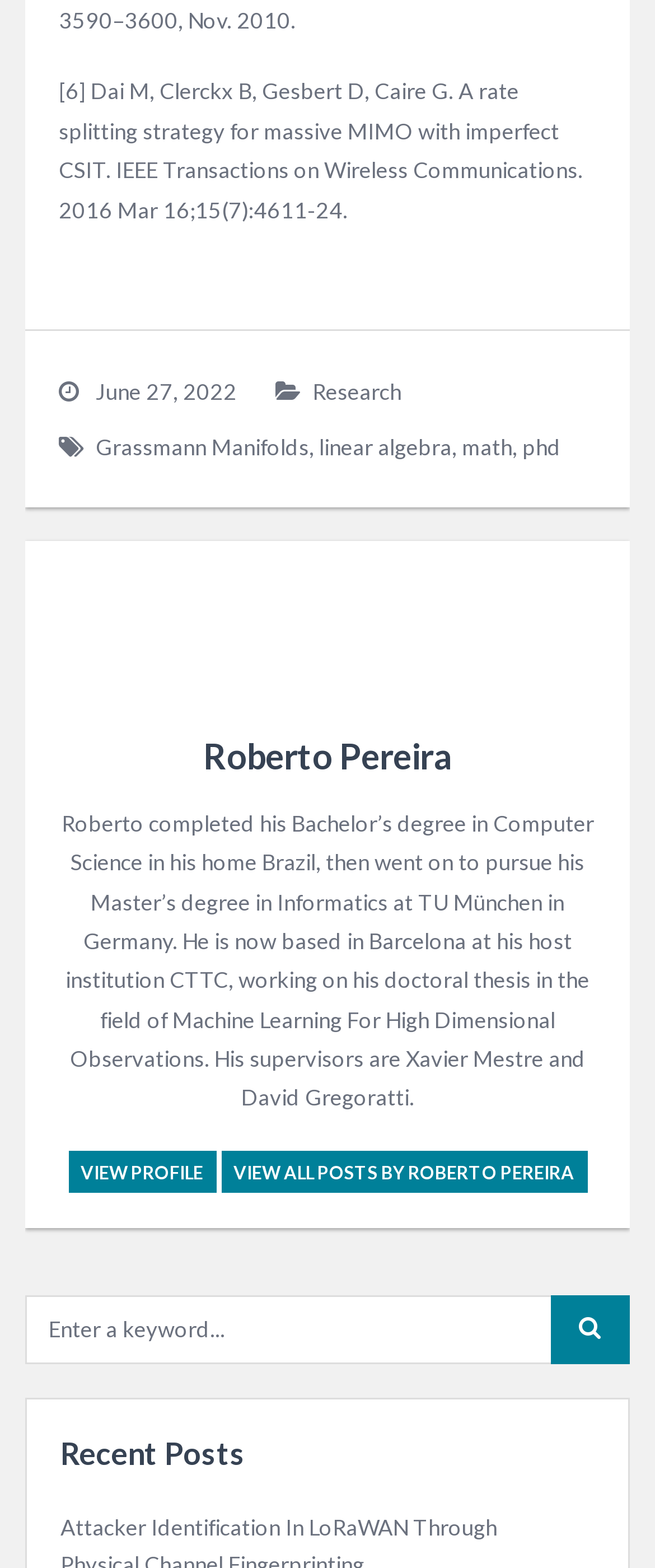What is the name of Roberto Pereira's supervisors?
Refer to the image and provide a one-word or short phrase answer.

Xavier Mestre and David Gregoratti